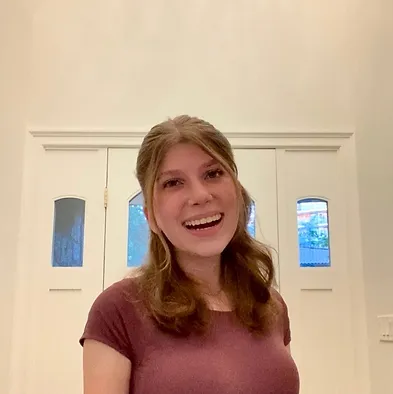Produce a meticulous caption for the image.

The image features Liora Eiger, a Research Assistant Volunteer, smiling warmly against a softly lit background. She has long, wavy hair and is wearing a fitted purple top. Behind her, there's a door with two small, rectangular panes of glass on each side, allowing a glimpse of the exterior light. This inviting setting complements her cheerful demeanor, reflecting her enthusiastic participation in the HBCD team at the SCAN Lab. She's a senior at NYU, pursuing a major in Psychology with a minor in Child and Adolescent Mental Health Studies. Liora's interests include psychiatry and advocacy, highlighting her commitment to understanding and supporting young people.